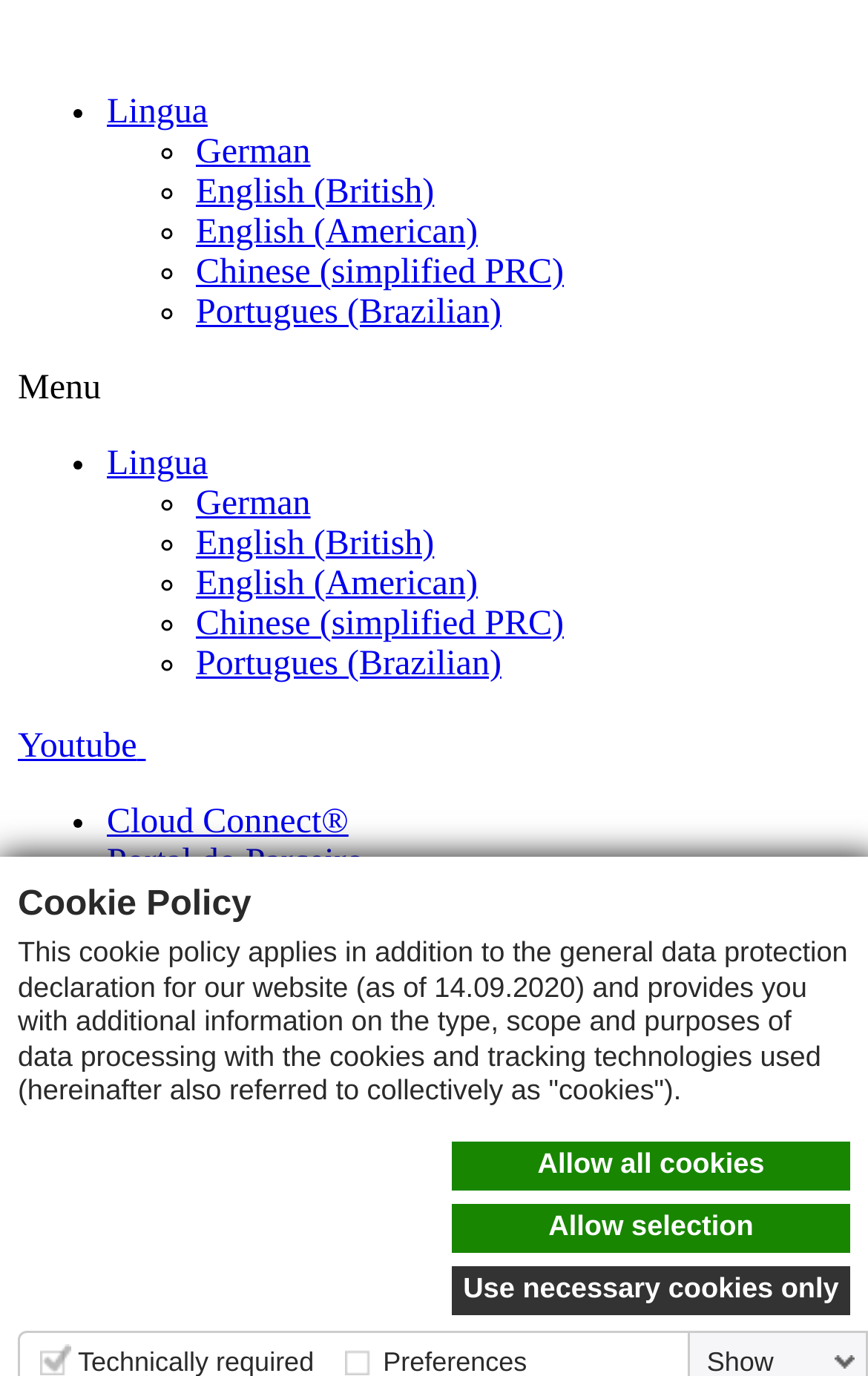What is the purpose of the button with the text 'Menu Toggle'?
Using the image, answer in one word or phrase.

To toggle the menu